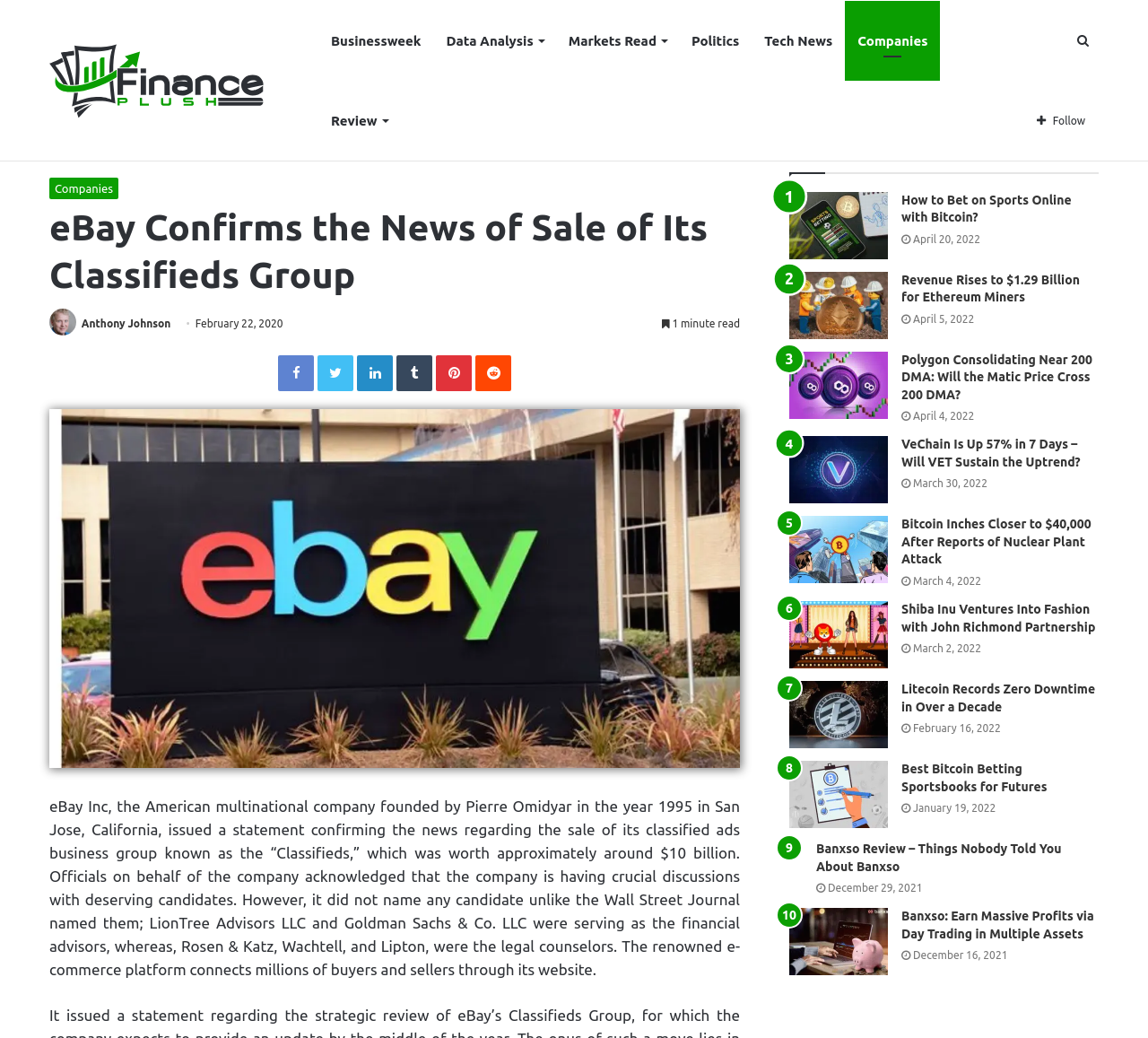Using details from the image, please answer the following question comprehensively:
What is the name of the company that issued a statement?

The answer can be found in the main article section, where it is stated that 'eBay Inc, the American multinational company founded by Pierre Omidyar in the year 1995 in San Jose, California, issued a statement confirming the news regarding the sale of its classified ads business group known as the “Classifieds,” which was worth approximately around $10 billion.'